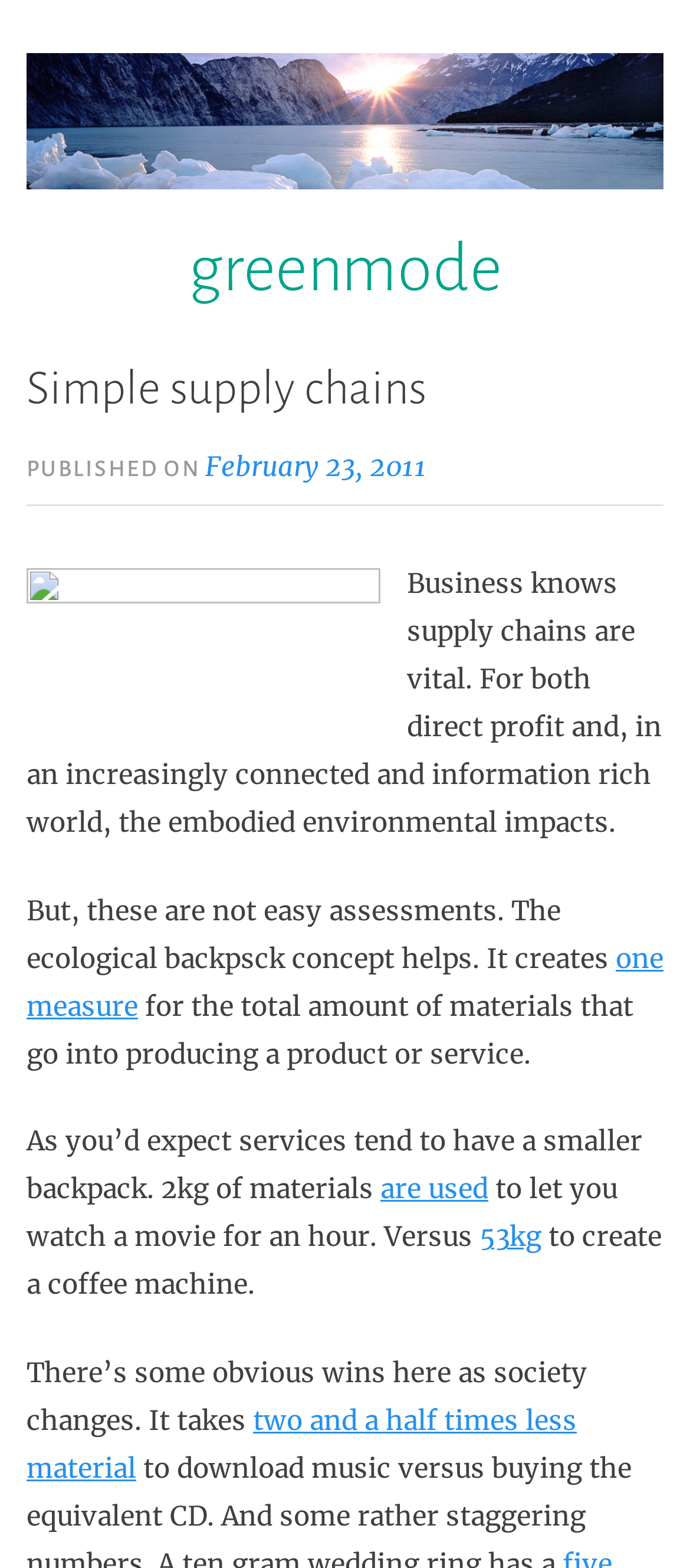Locate the bounding box coordinates of the element to click to perform the following action: 'visit the page published on February 23, 2011'. The coordinates should be given as four float values between 0 and 1, in the form of [left, top, right, bottom].

[0.298, 0.287, 0.618, 0.308]